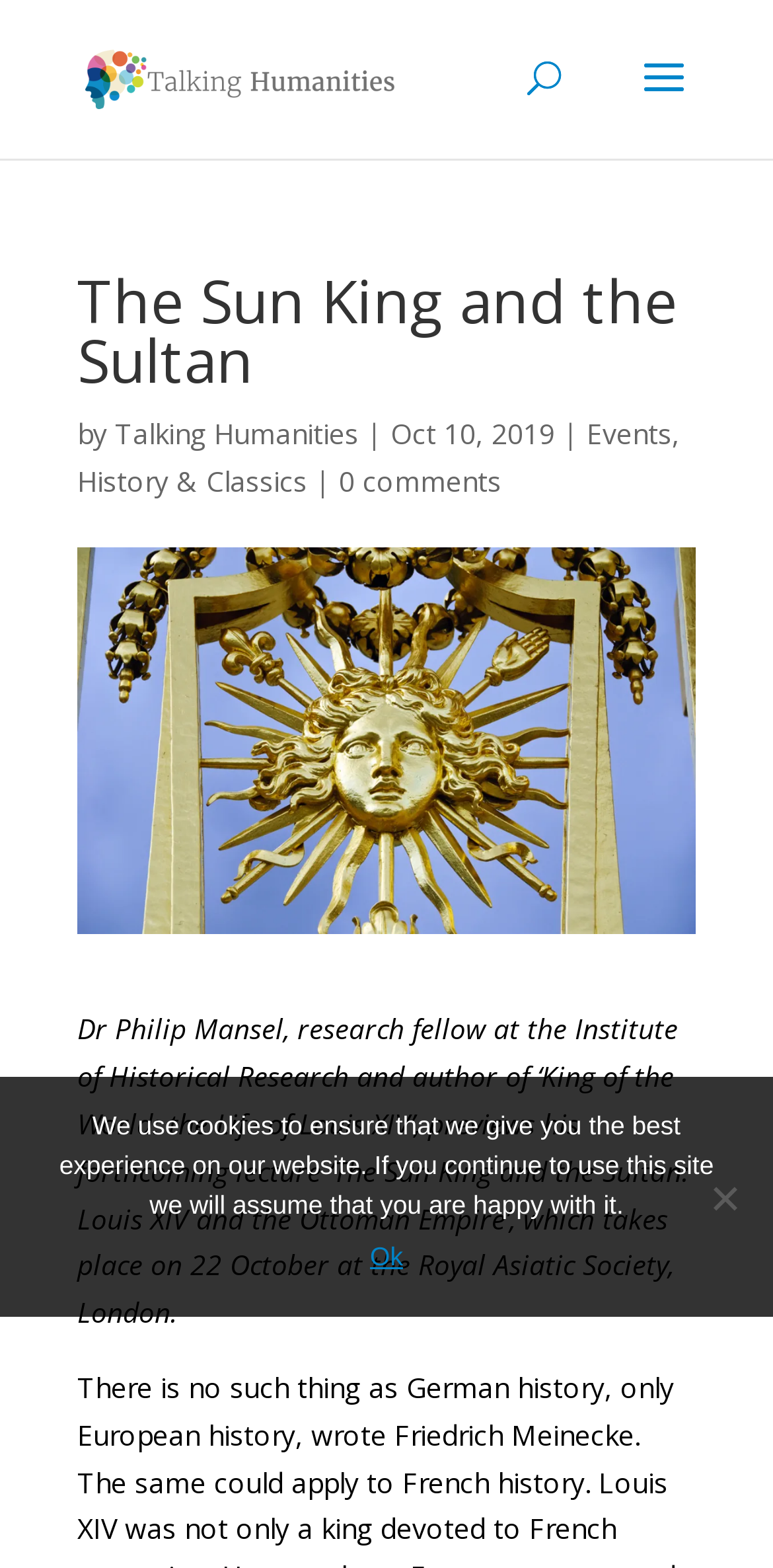Determine which piece of text is the heading of the webpage and provide it.

The Sun King and the Sultan